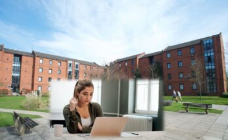Please answer the following question using a single word or phrase: 
What type of buildings are in the background?

Modern brick buildings